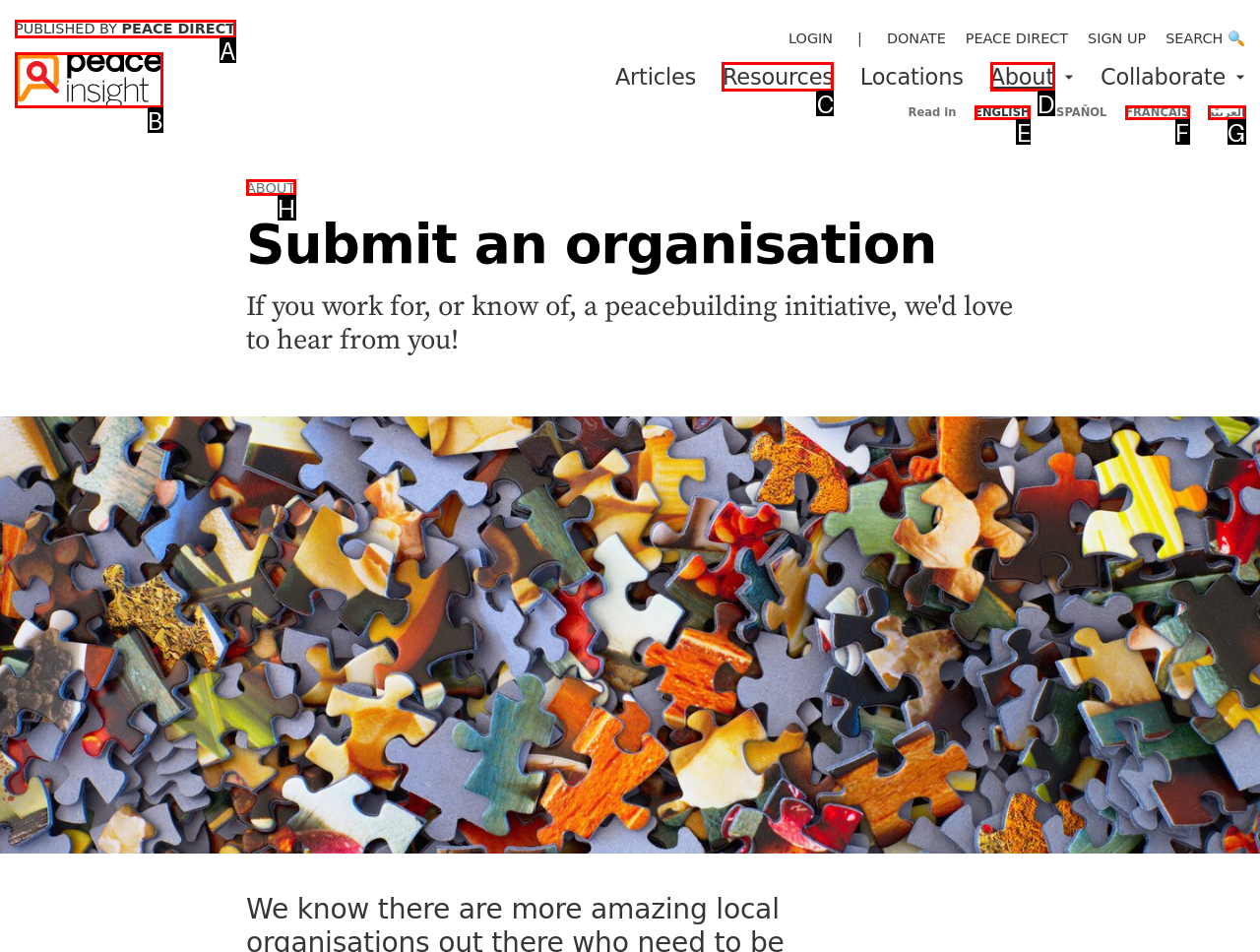Identify the HTML element to select in order to accomplish the following task: go to the about page
Reply with the letter of the chosen option from the given choices directly.

D